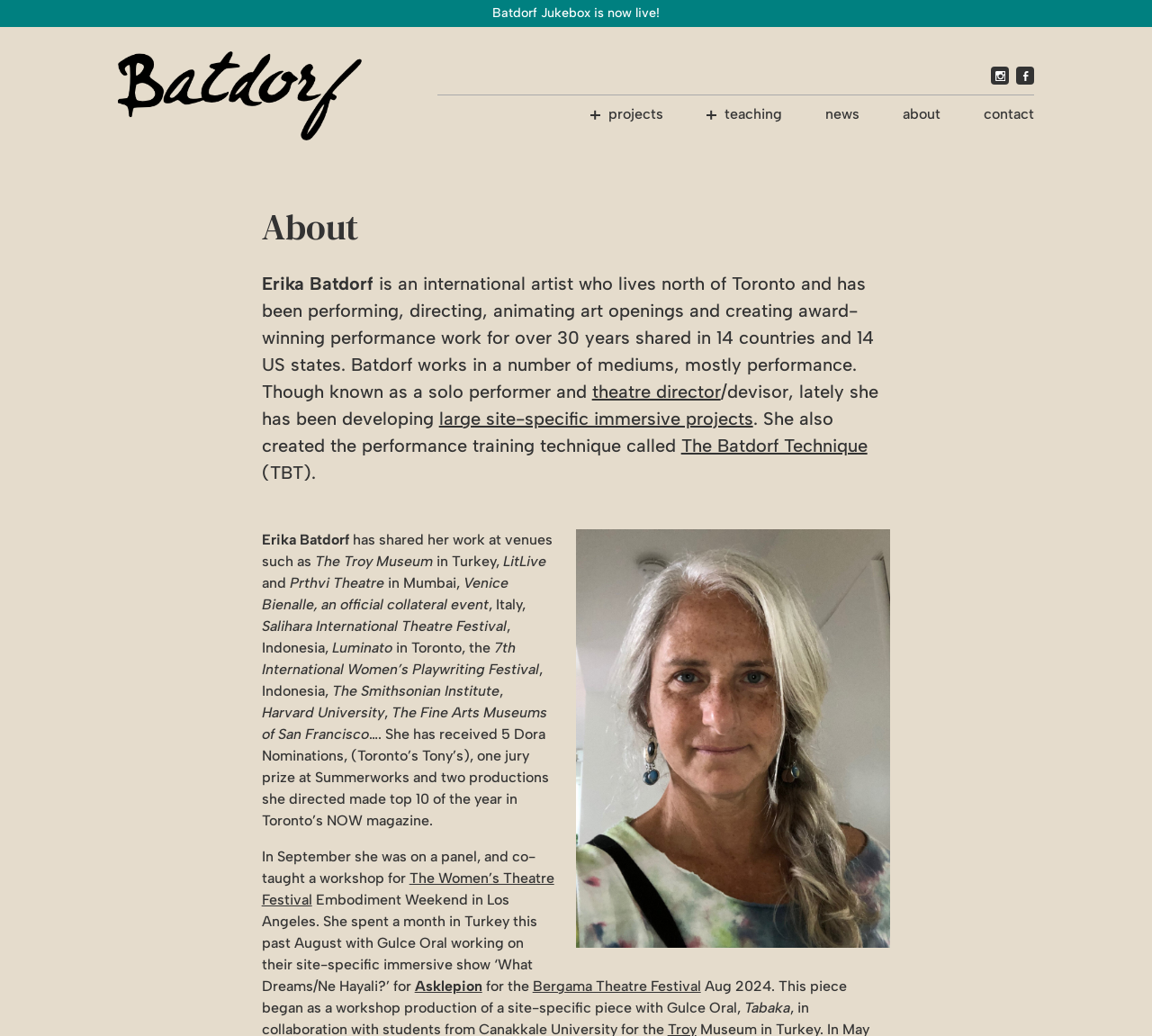What is Erika Batdorf's profession?
Based on the screenshot, provide a one-word or short-phrase response.

Artist